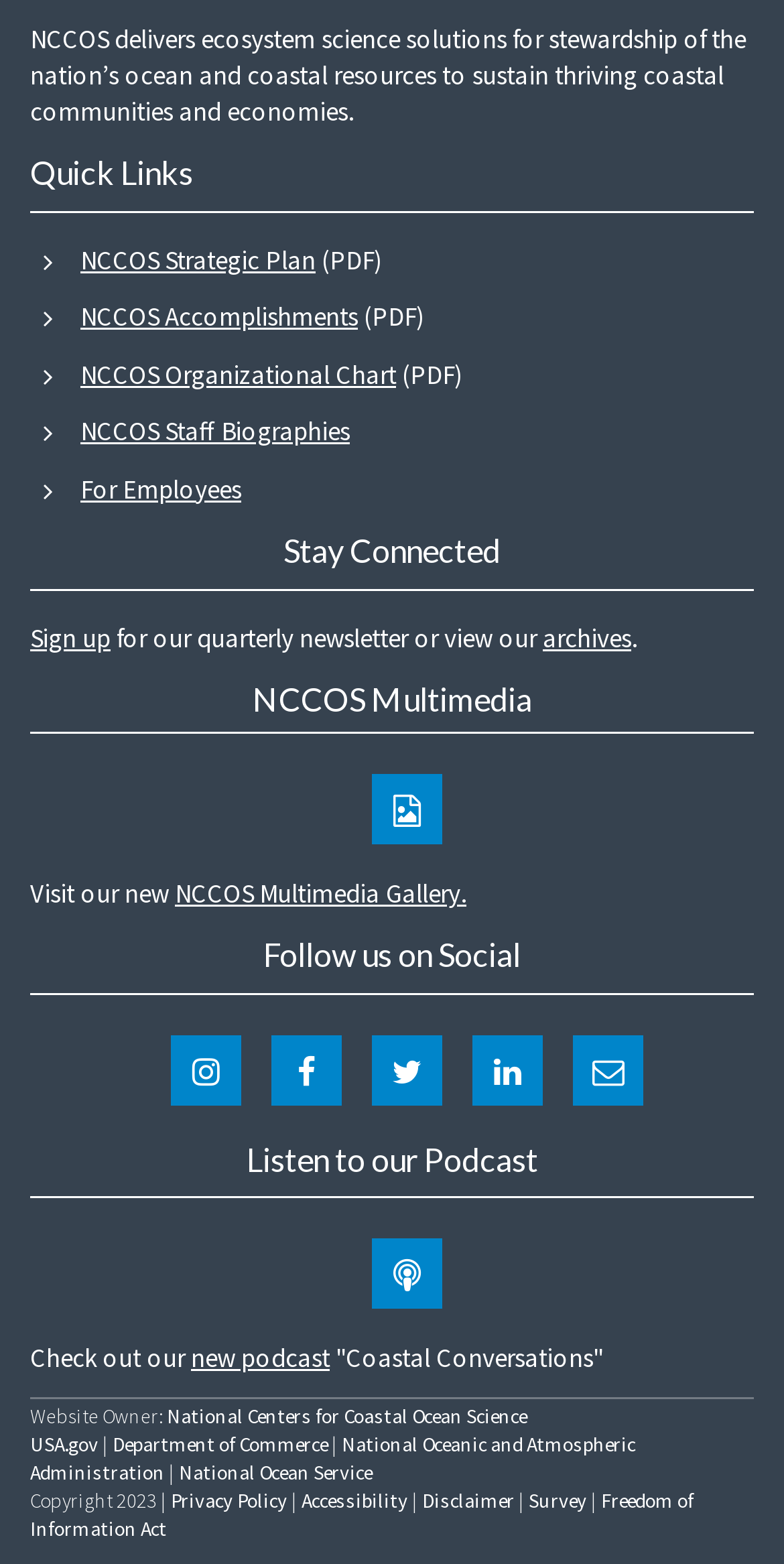Extract the bounding box coordinates of the UI element described by: "NCCOS Staff Biographies". The coordinates should include four float numbers ranging from 0 to 1, e.g., [left, top, right, bottom].

[0.103, 0.265, 0.446, 0.287]